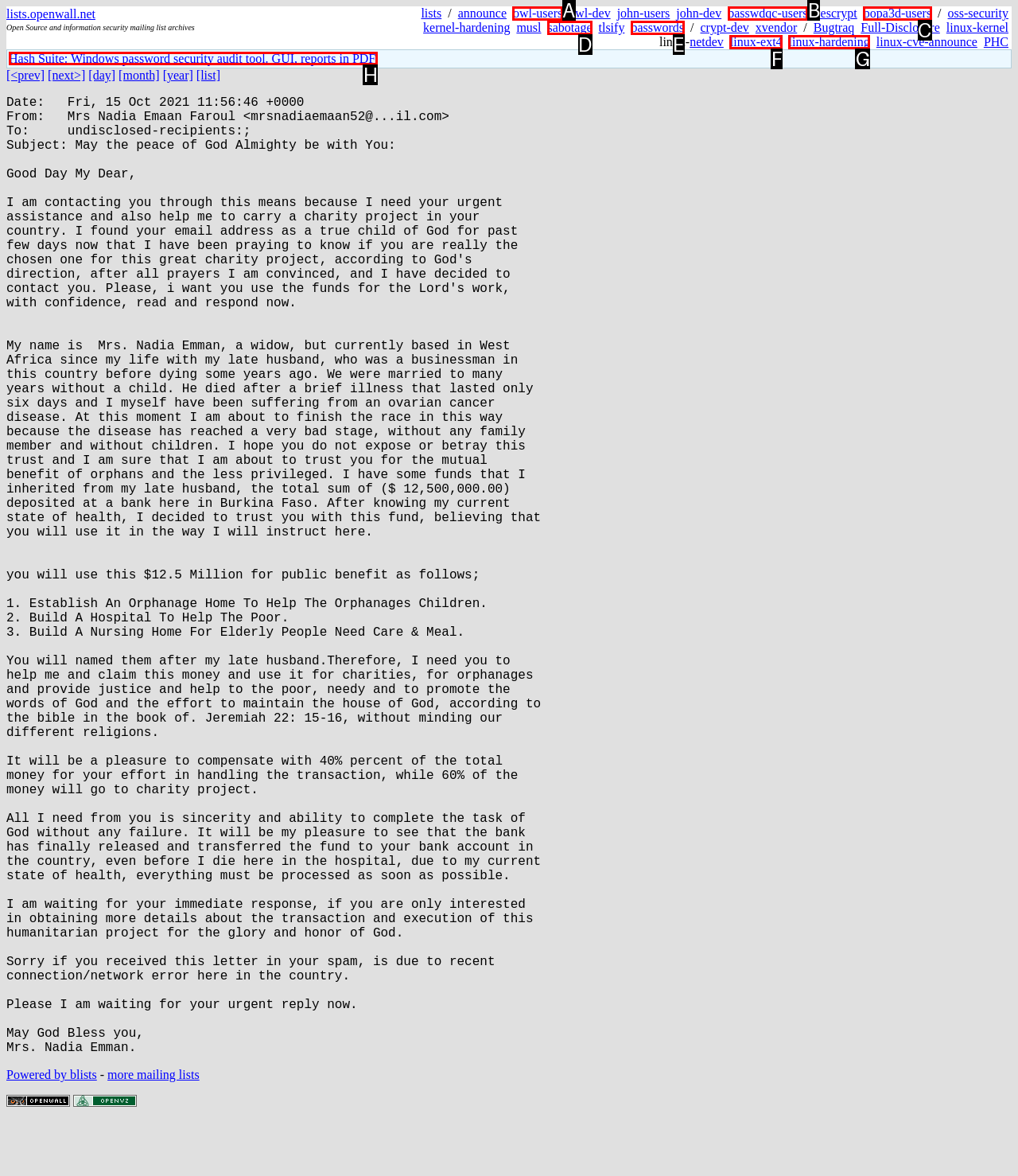Pick the right letter to click to achieve the task: Click on the 'Politics' link
Answer with the letter of the correct option directly.

None